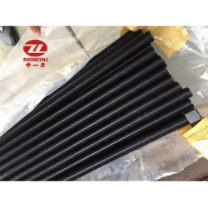What is the material of the rods?
Refer to the image and provide a concise answer in one word or phrase.

Carbon steel